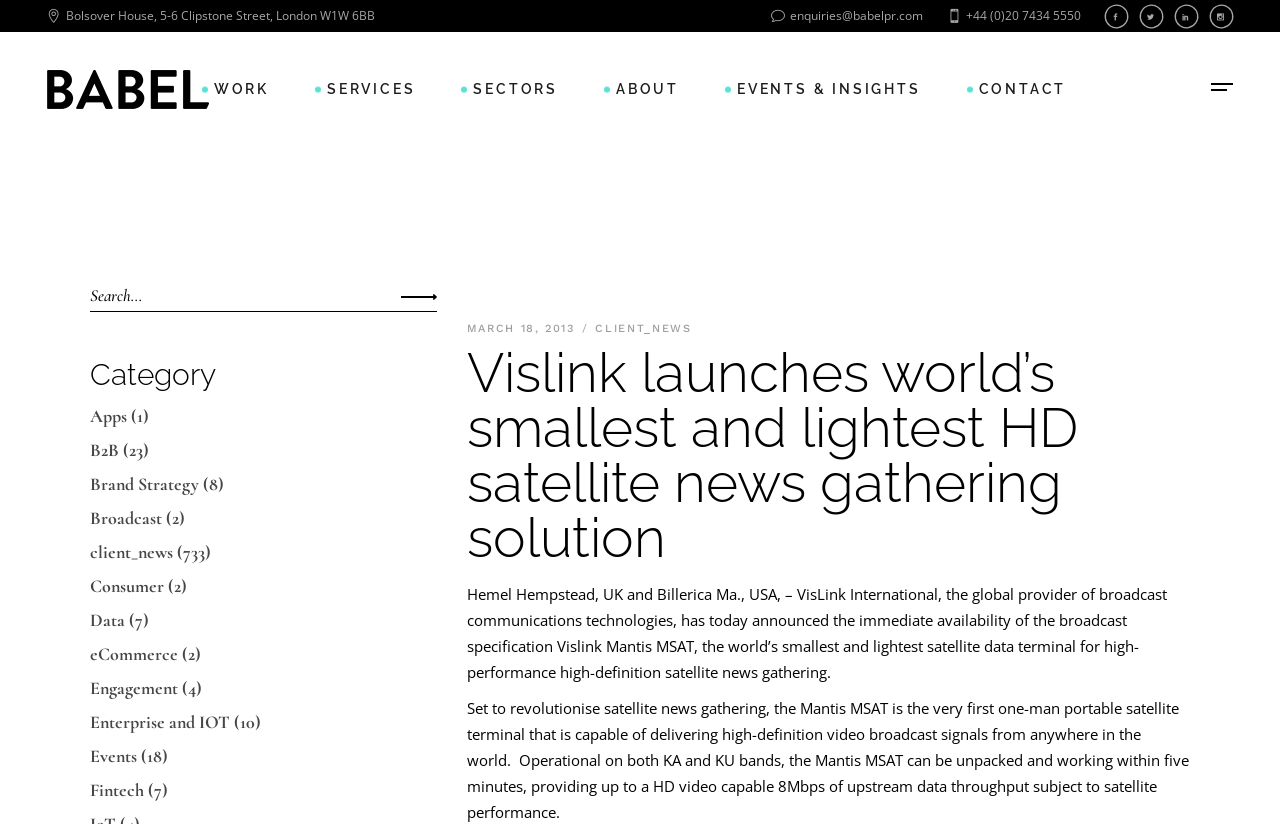Provide the bounding box coordinates of the HTML element this sentence describes: "Telecoms PR". The bounding box coordinates consist of four float numbers between 0 and 1, i.e., [left, top, right, bottom].

[0.37, 0.212, 0.499, 0.251]